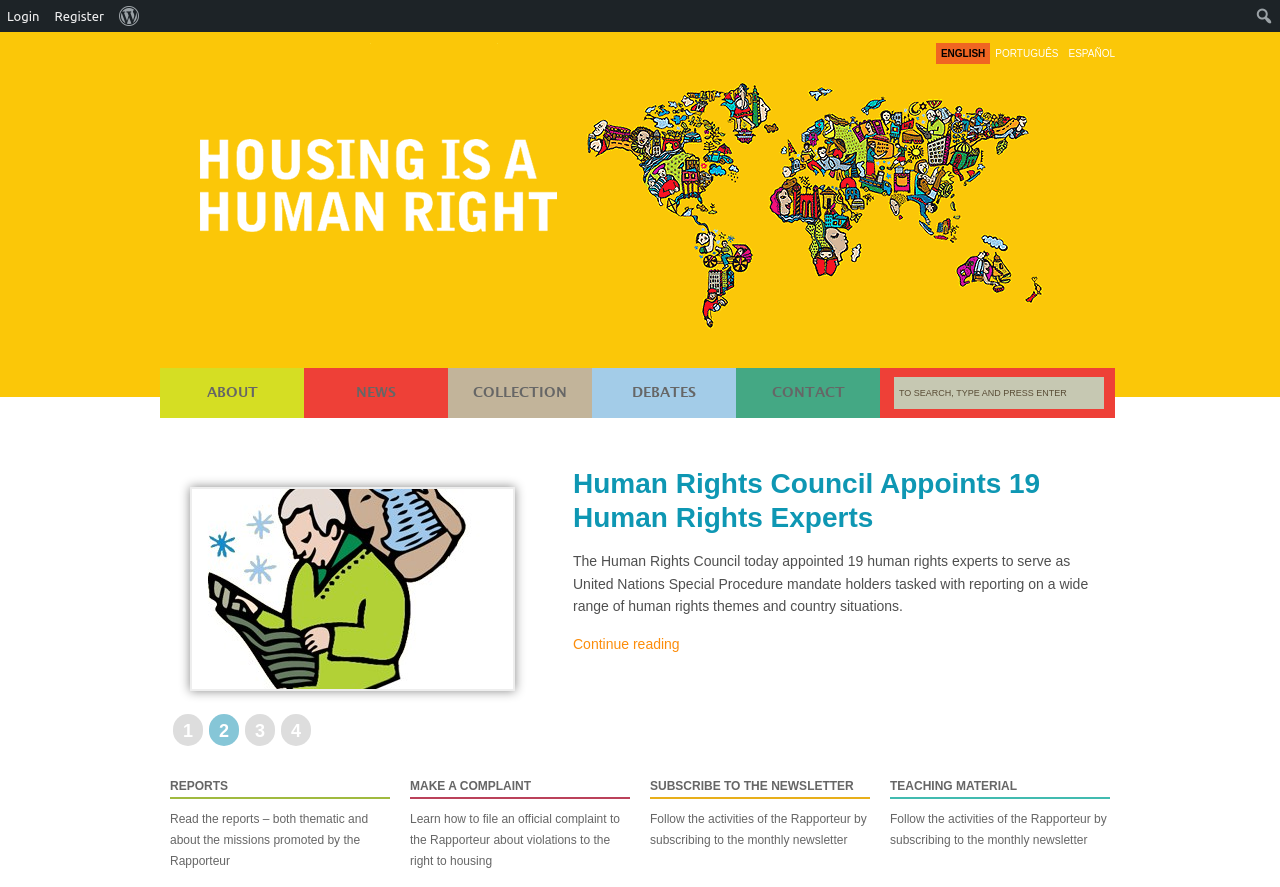Elaborate on the different components and information displayed on the webpage.

The webpage is about the right to housing, emphasizing that housing is a human right. At the top, there are three language options: English, Português, and Español. Below these options, a prominent heading "Right to housing" is displayed, with a link to the same title.

The main navigation menu is located below the heading, consisting of five links: ABOUT, NEWS, COLLECTION, DEBATES, and CONTACT. The CONTACT link is accompanied by a search textbox with a hint "TO SEARCH, TYPE AND PRESS ENTER".

On the left side of the page, there is an image. Below the image, a news article is displayed, with a heading "Human Rights Council Appoints 19 Human Rights Experts". The article has a brief summary, followed by a "Continue reading" link.

At the bottom of the page, there are several links, including pagination links (1, 2, 3, 4) and four prominent links: REPORTS, MAKE A COMPLAINT, SUBSCRIBE TO THE NEWSLETTER, and TEACHING MATERIAL. These links are related to the activities of the Rapporteur, such as reading reports, filing complaints, and subscribing to the newsletter.

In the top-right corner, there is a login/register section, with links to login, register, and a menu item "About WordPress". Additionally, there is a search textbox at the top-right corner of the page.